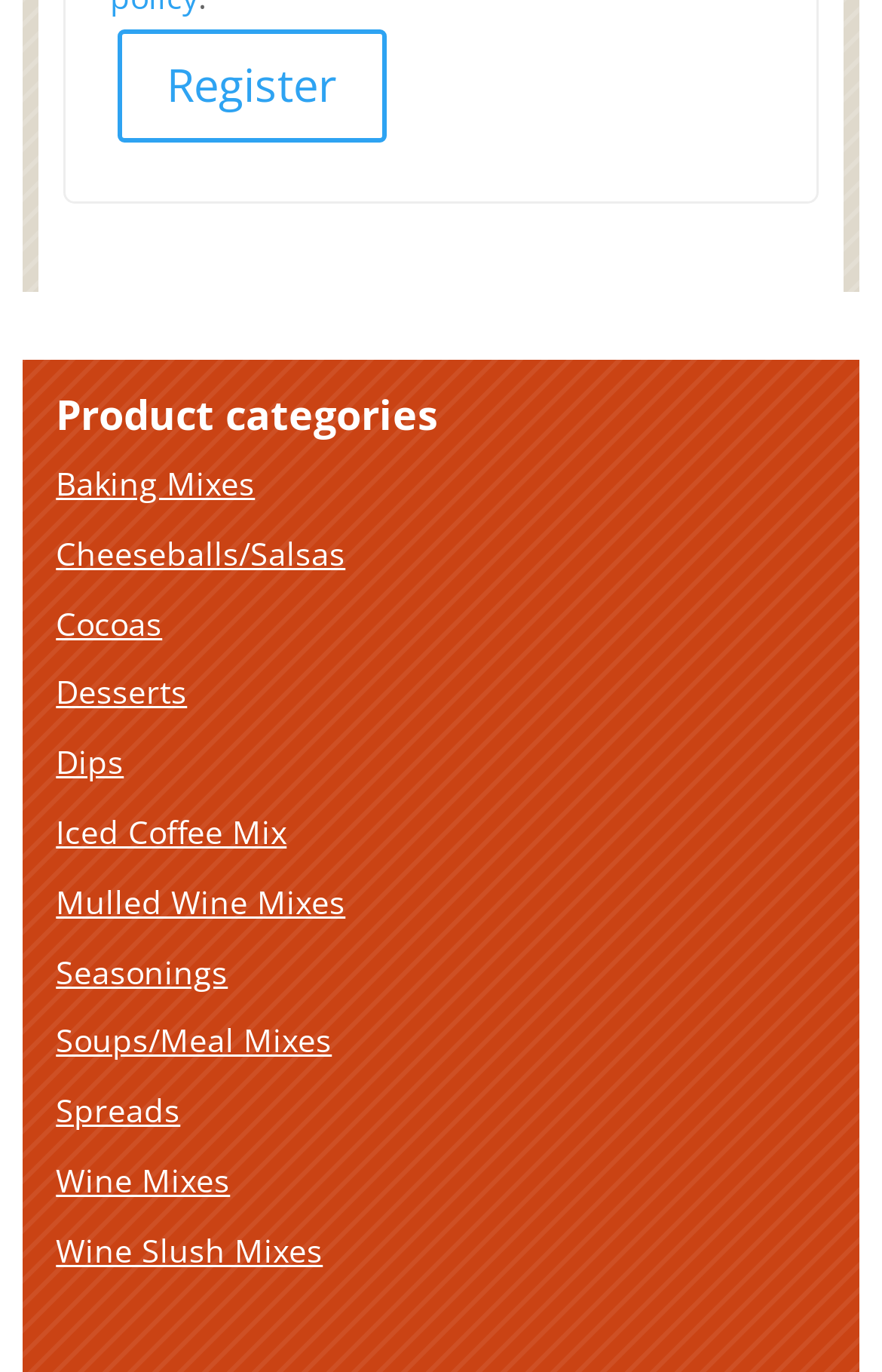What is the last product category listed?
Refer to the image and respond with a one-word or short-phrase answer.

Wine Slush Mixes